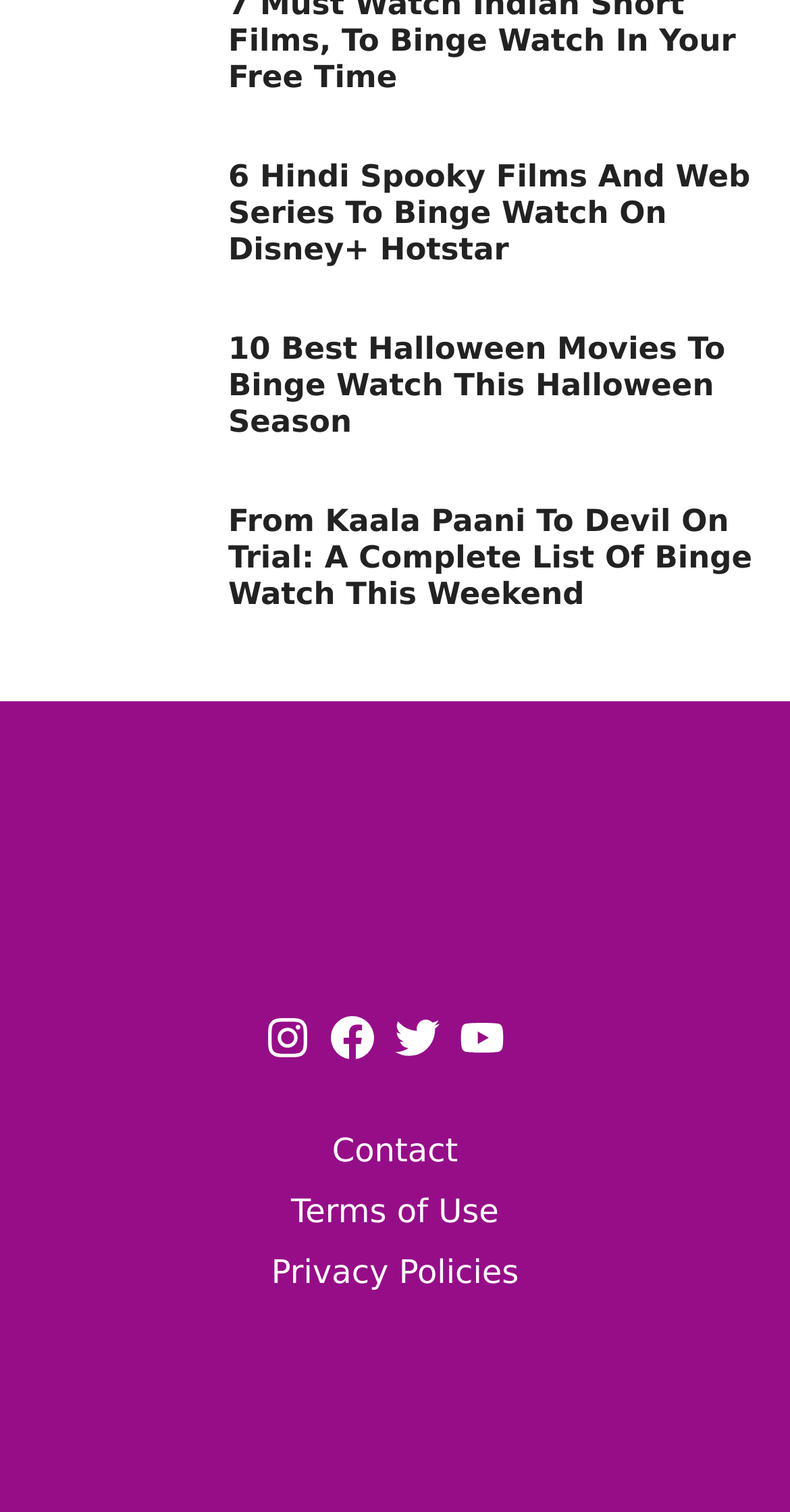Please find the bounding box coordinates of the element's region to be clicked to carry out this instruction: "click on the link to read about Hindi Spooky Films And Web Series".

[0.289, 0.104, 0.95, 0.177]